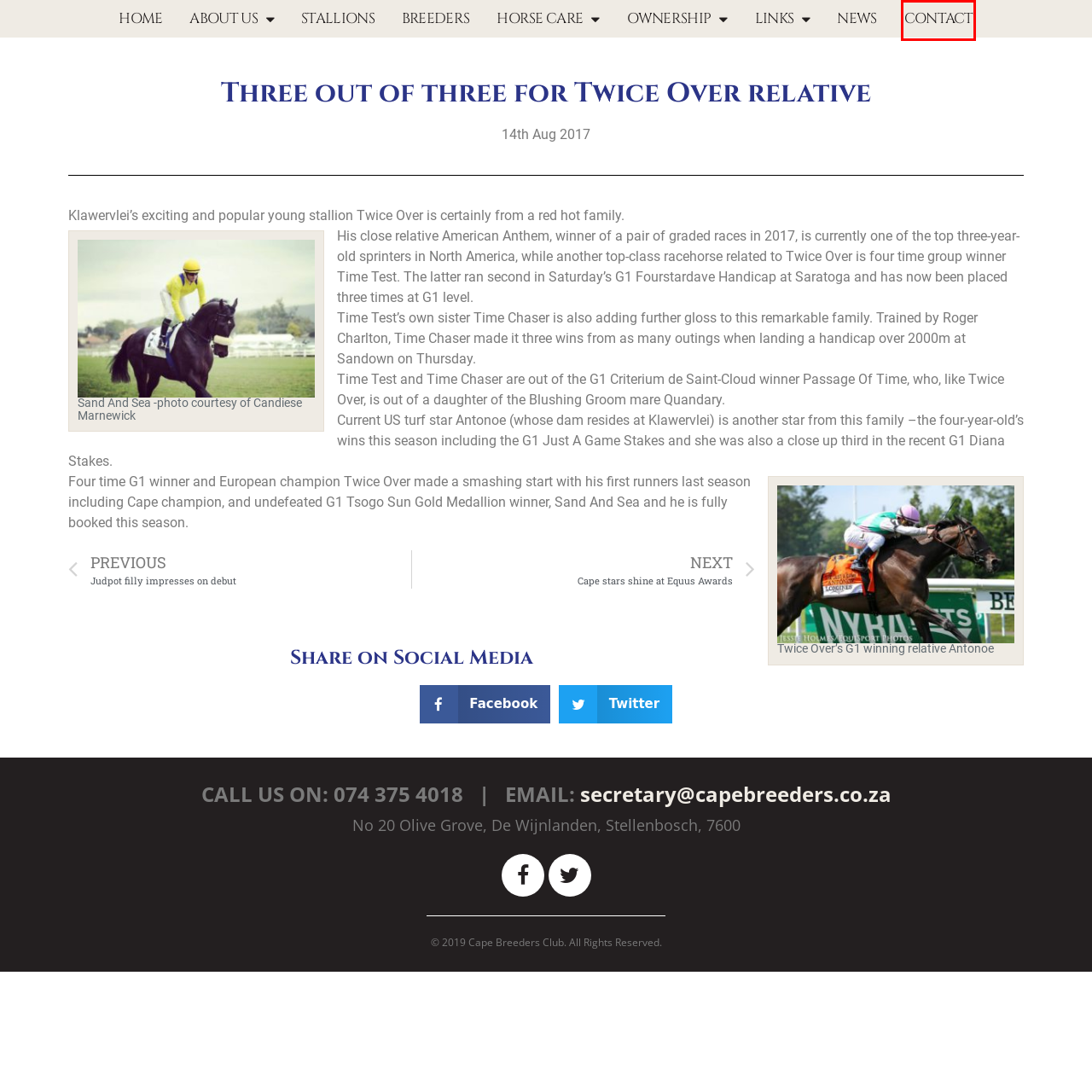You are provided with a screenshot of a webpage containing a red rectangle bounding box. Identify the webpage description that best matches the new webpage after the element in the bounding box is clicked. Here are the potential descriptions:
A. Judpot filly impresses on debut | Cape Breeders Club
B. STALLIONS | Cape Breeders Club
C. ABOUT US | Cape Breeders Club
D. Cape Breeders Club | Grooms, Owner & Breeder Education and Support
E. NEWS | Cape Breeders Club
F. CONTACT | Cape Breeders Club
G. BREEDERS | Cape Breeders Club
H. OWNERSHIP | Cape Breeders Club

F